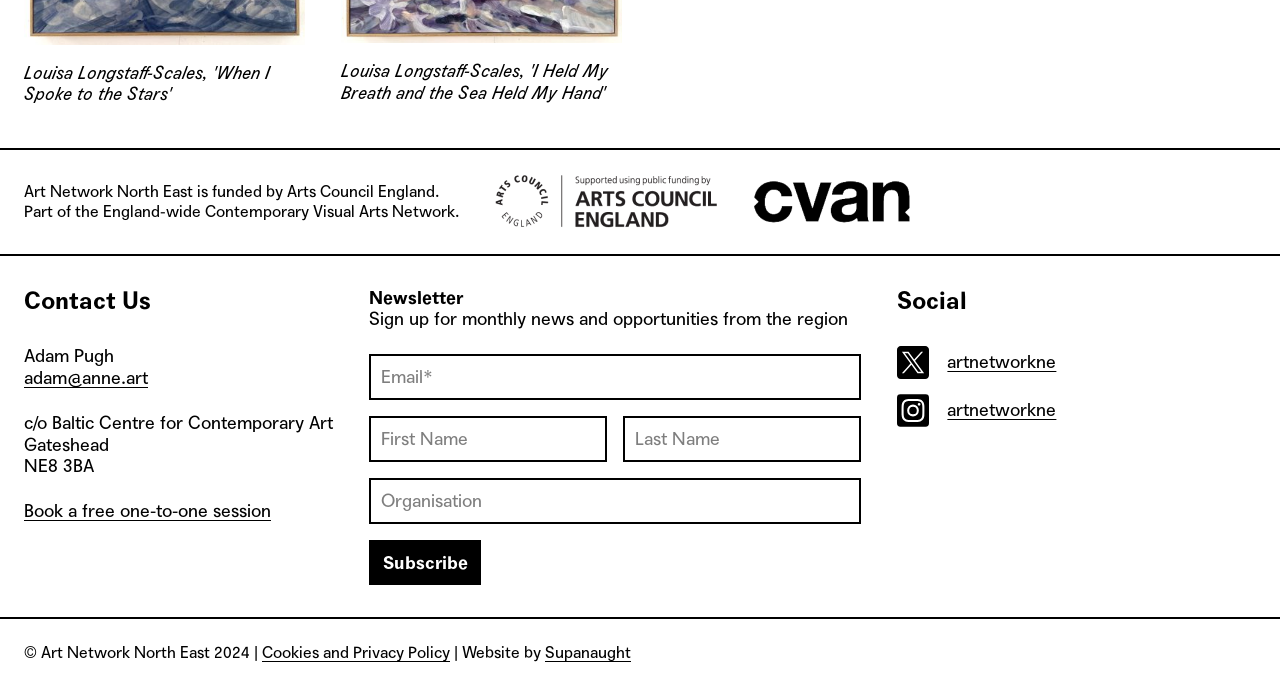Respond with a single word or short phrase to the following question: 
What is the name of the organization that developed the website?

Supanaught